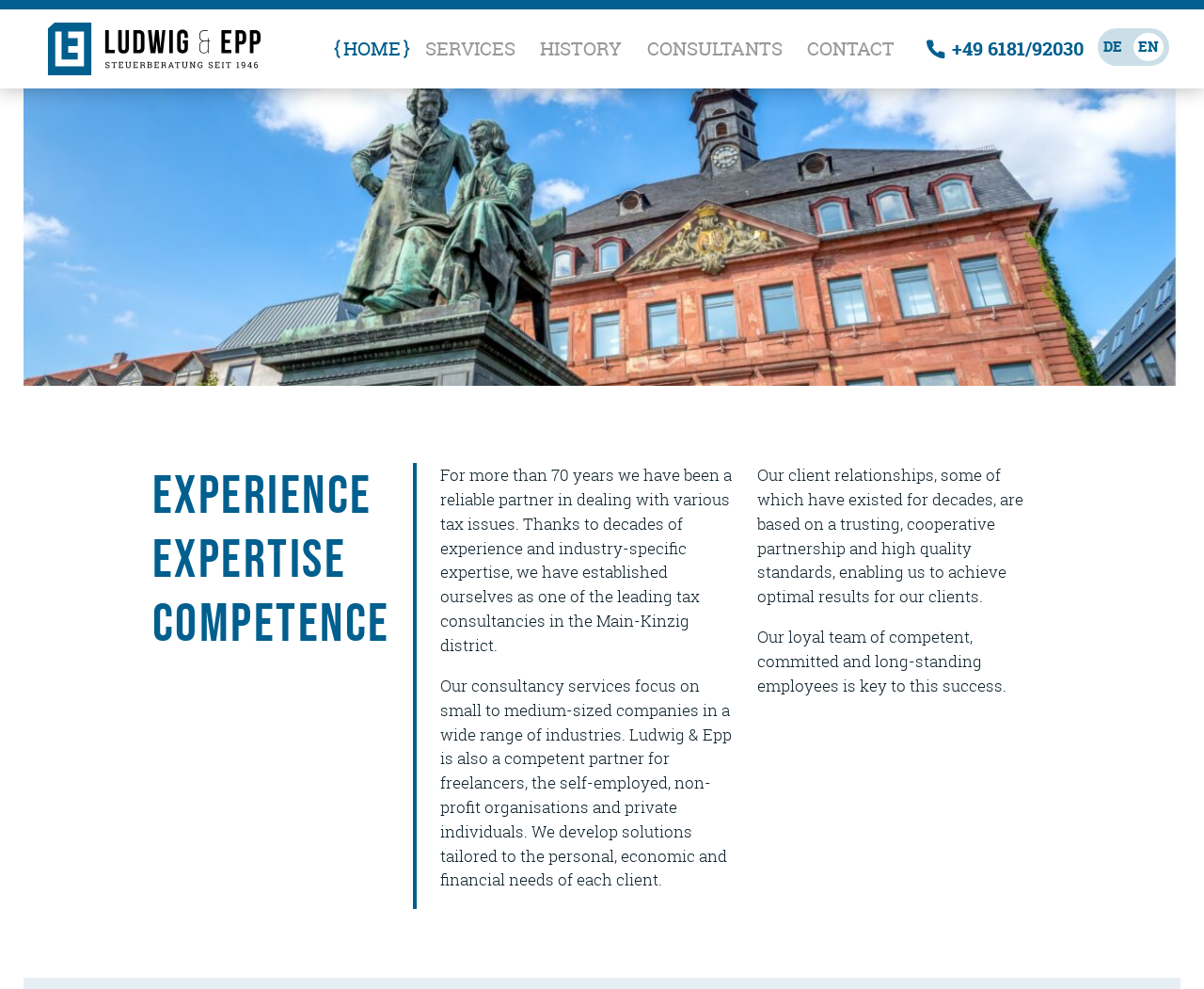Determine the bounding box coordinates for the area that needs to be clicked to fulfill this task: "Visit the SERVICES page". The coordinates must be given as four float numbers between 0 and 1, i.e., [left, top, right, bottom].

[0.348, 0.029, 0.434, 0.07]